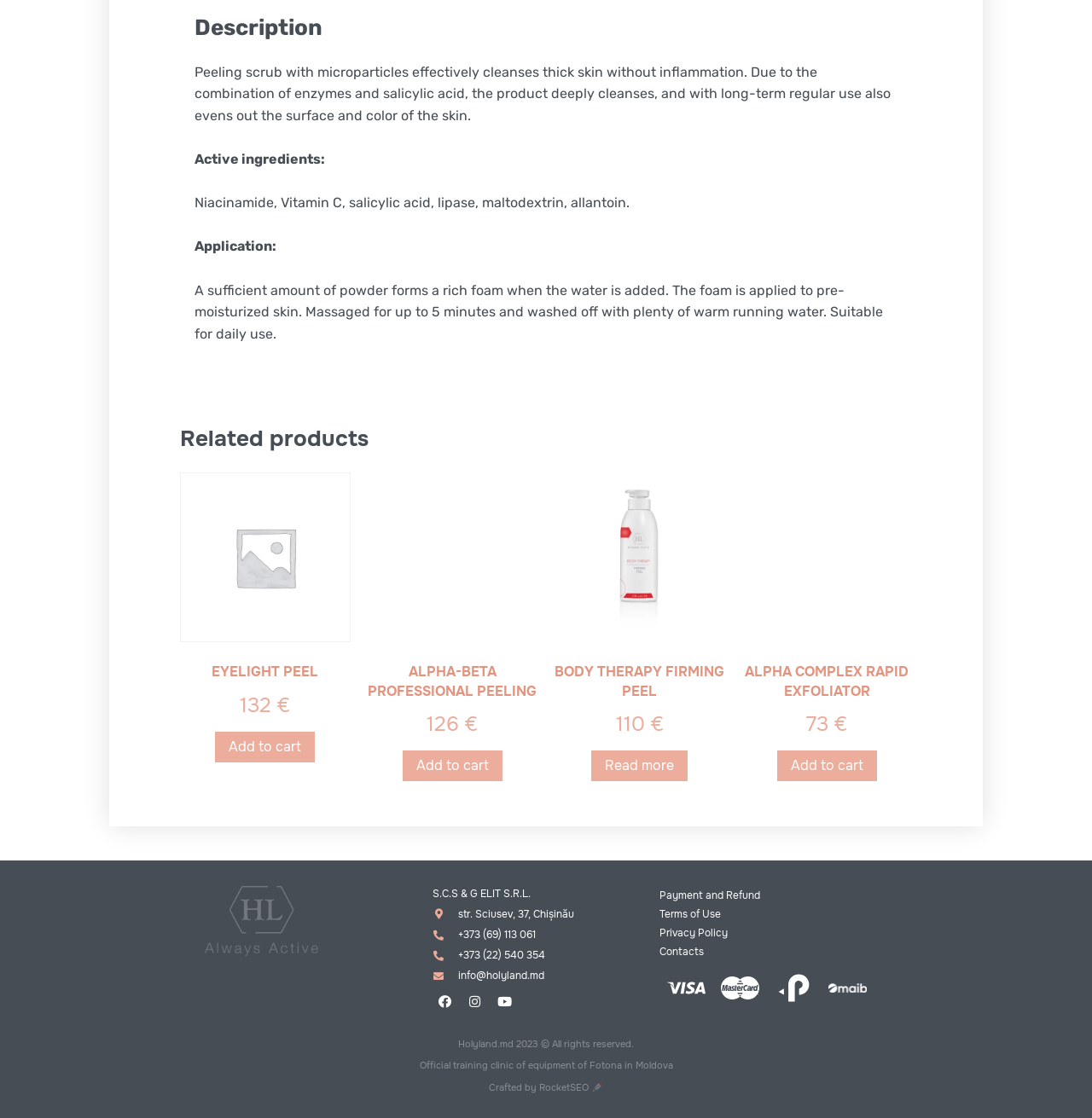Extract the bounding box coordinates for the UI element described by the text: "Contacts". The coordinates should be in the form of [left, top, right, bottom] with values between 0 and 1.

[0.604, 0.843, 0.812, 0.859]